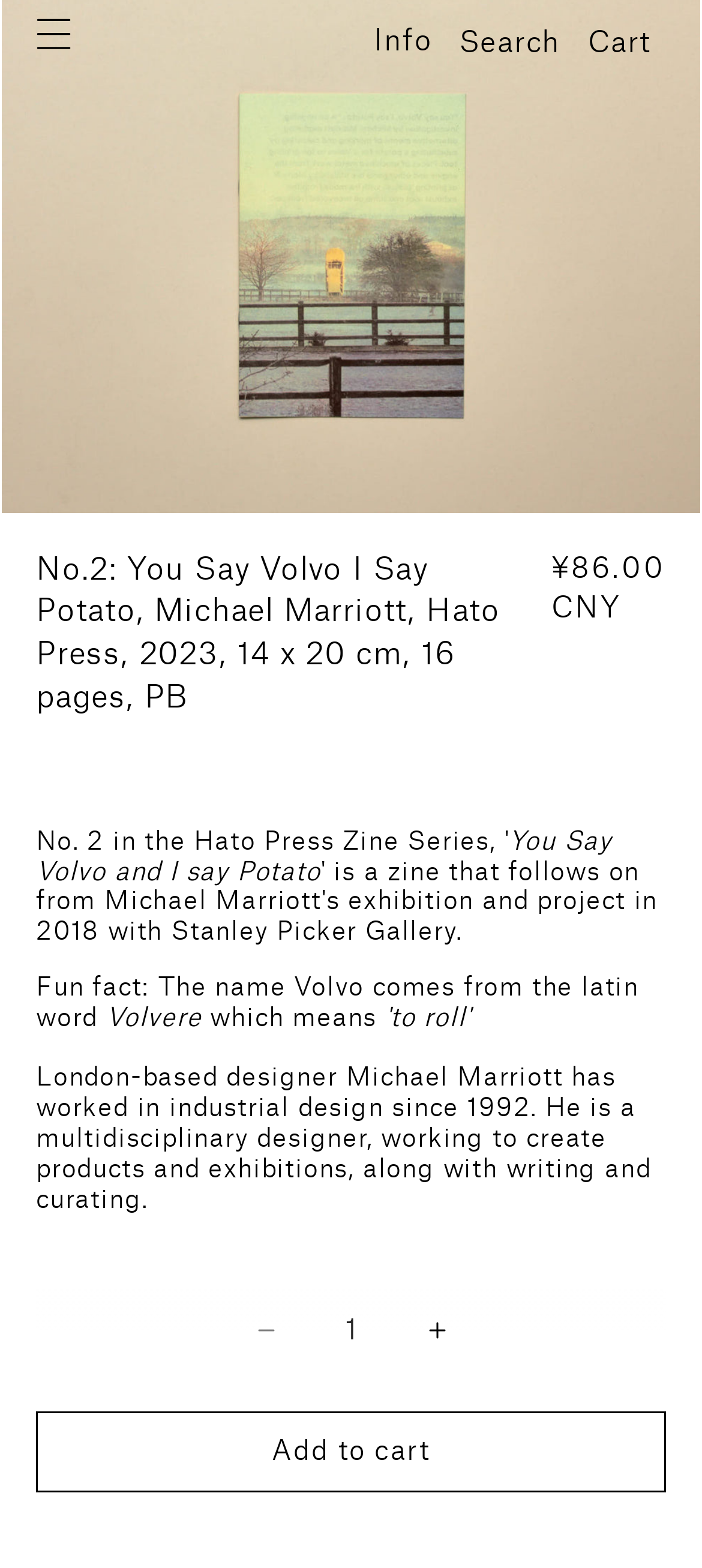Locate the bounding box of the user interface element based on this description: "aria-label="Previous slide"".

[0.077, 0.138, 0.179, 0.184]